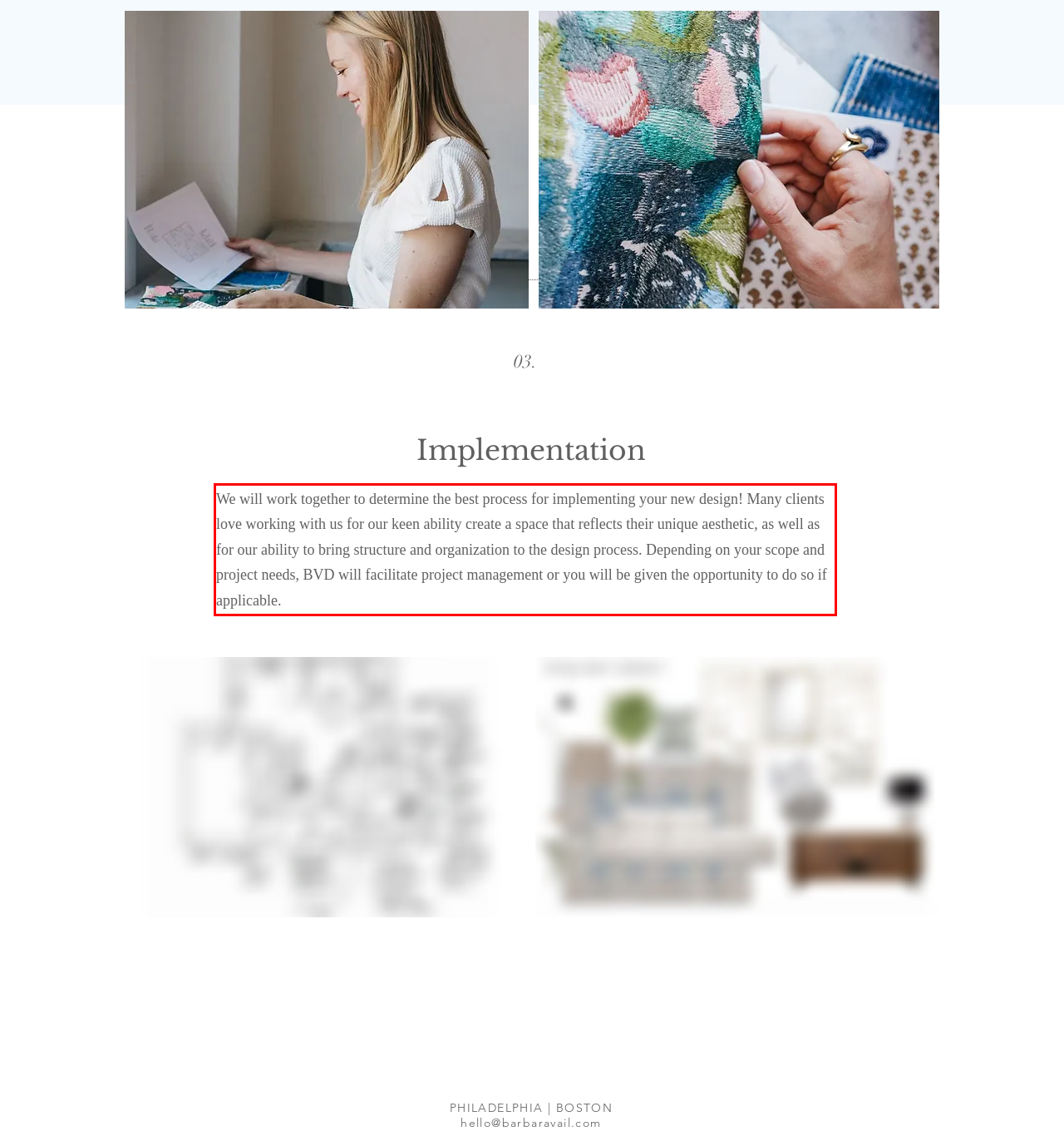Identify the red bounding box in the webpage screenshot and perform OCR to generate the text content enclosed.

We will work together to determine the best process for implementing your new design! Many clients love working with us for our keen ability create a space that reflects their unique aesthetic, as well as for our ability to bring structure and organization to the design process. Depending on your scope and project needs, BVD will facilitate project management or you will be given the opportunity to do so if applicable.​